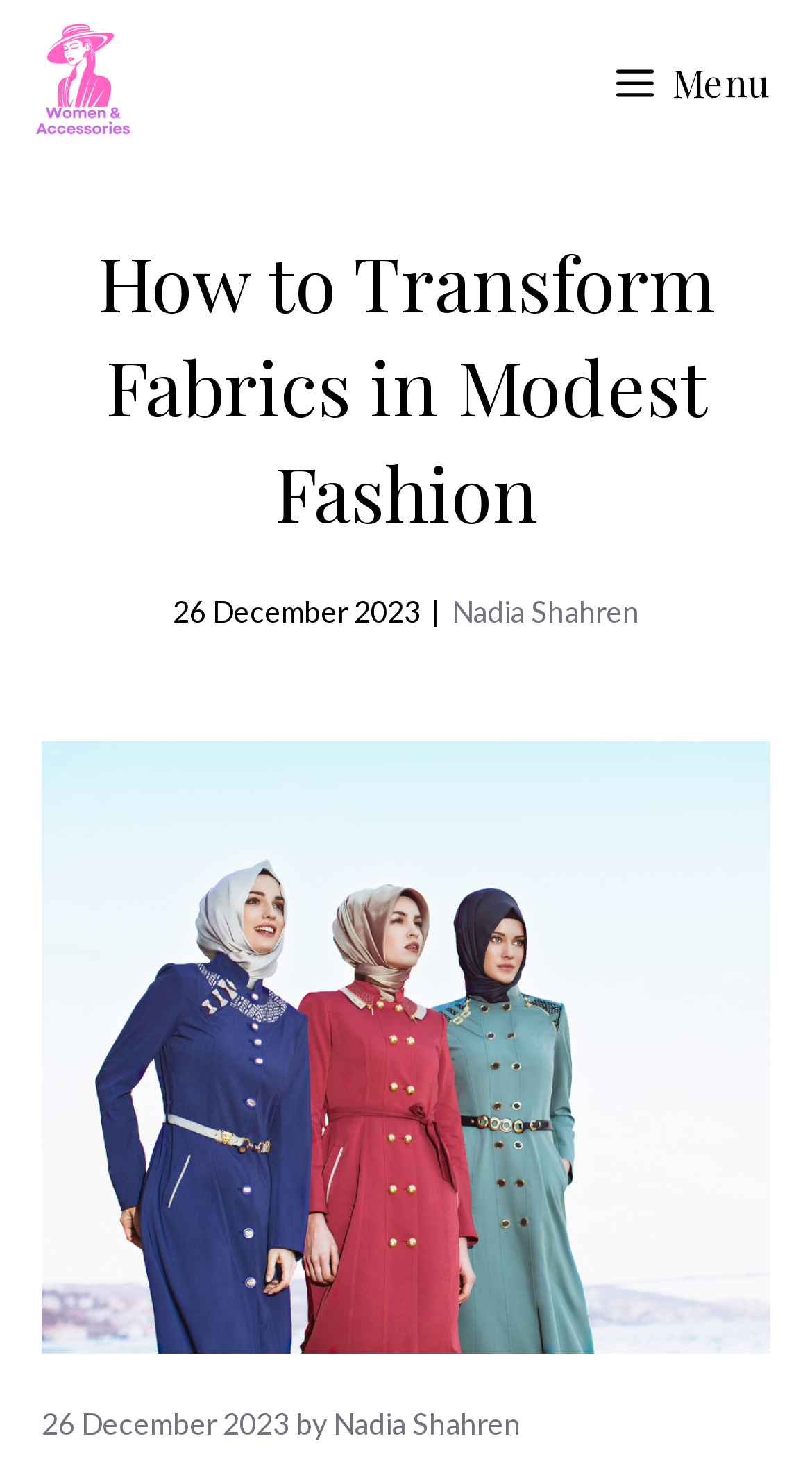Determine the bounding box of the UI element mentioned here: "title="Women and Accessories"". The coordinates must be in the format [left, top, right, bottom] with values ranging from 0 to 1.

[0.026, 0.0, 0.179, 0.113]